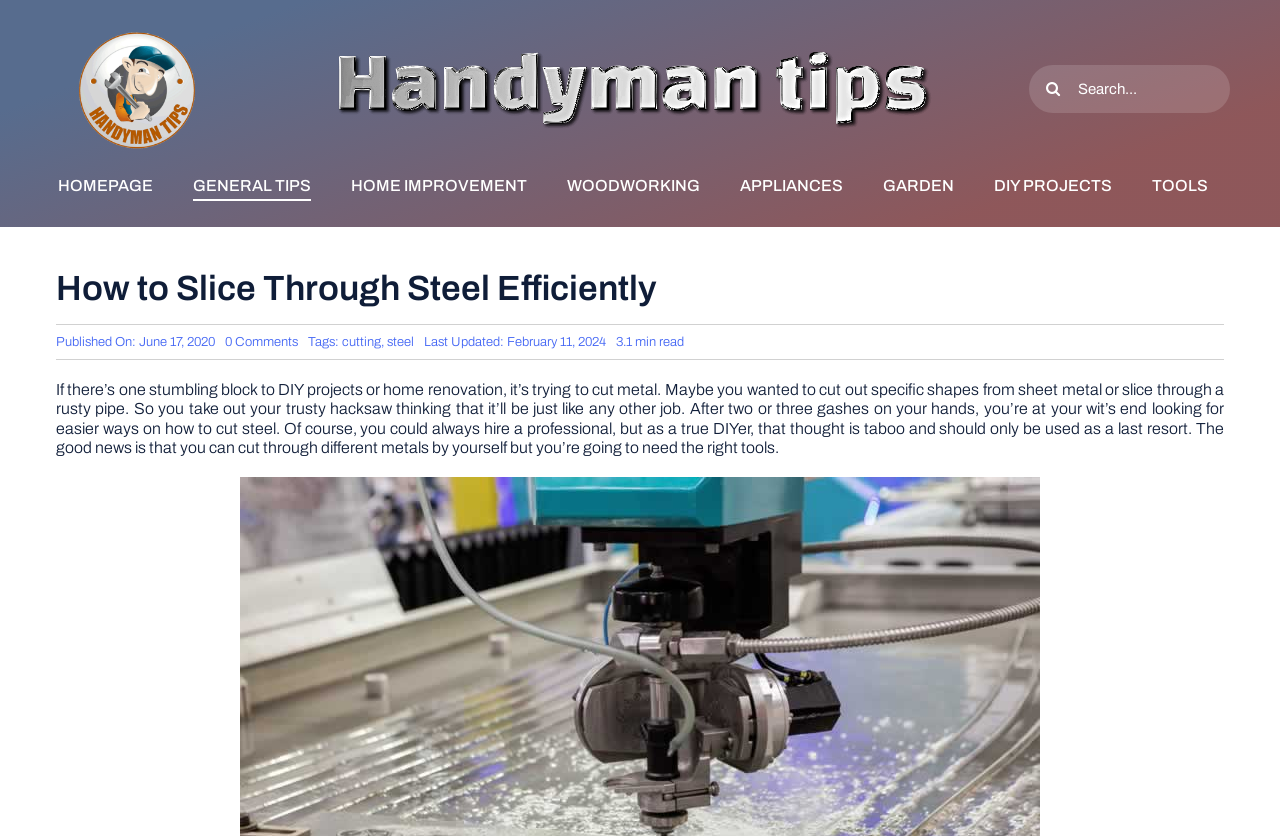Give the bounding box coordinates for this UI element: "Tools". The coordinates should be four float numbers between 0 and 1, arranged as [left, top, right, bottom].

[0.9, 0.206, 0.944, 0.241]